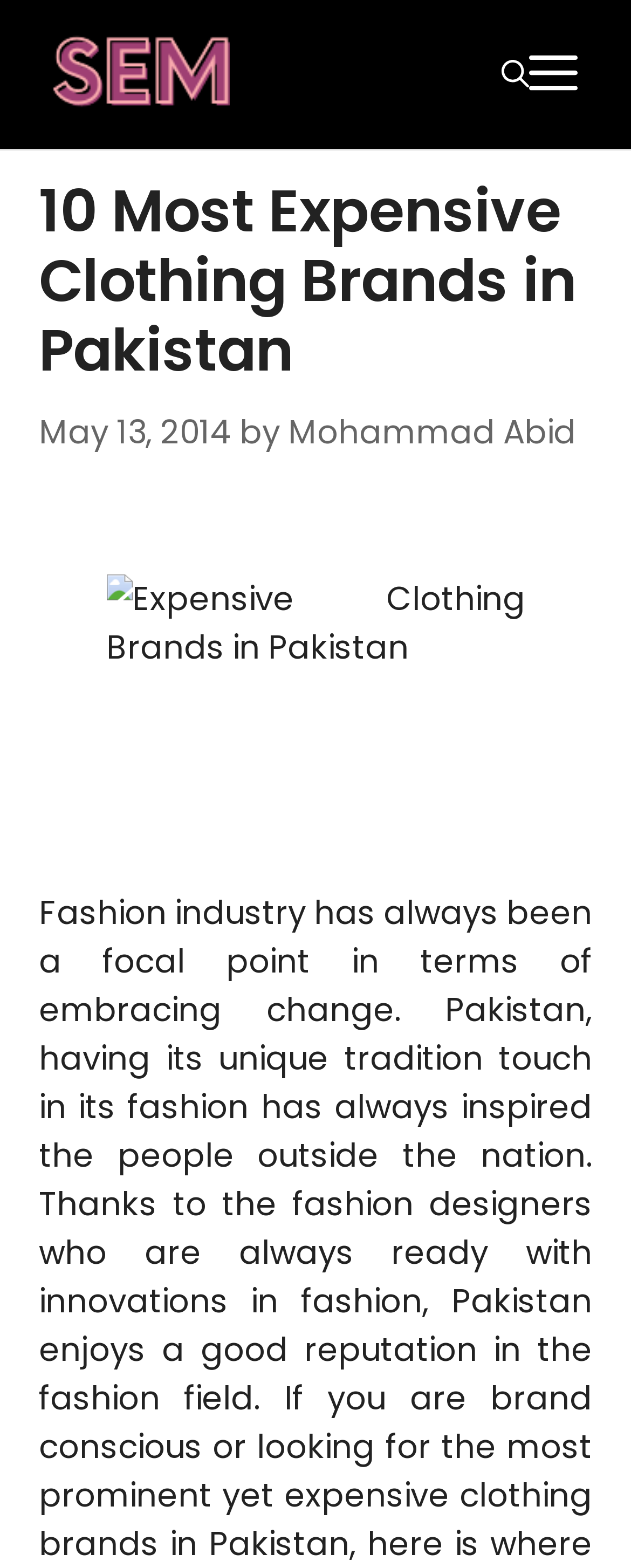Is the navigation menu expanded?
Based on the image, give a concise answer in the form of a single word or short phrase.

False